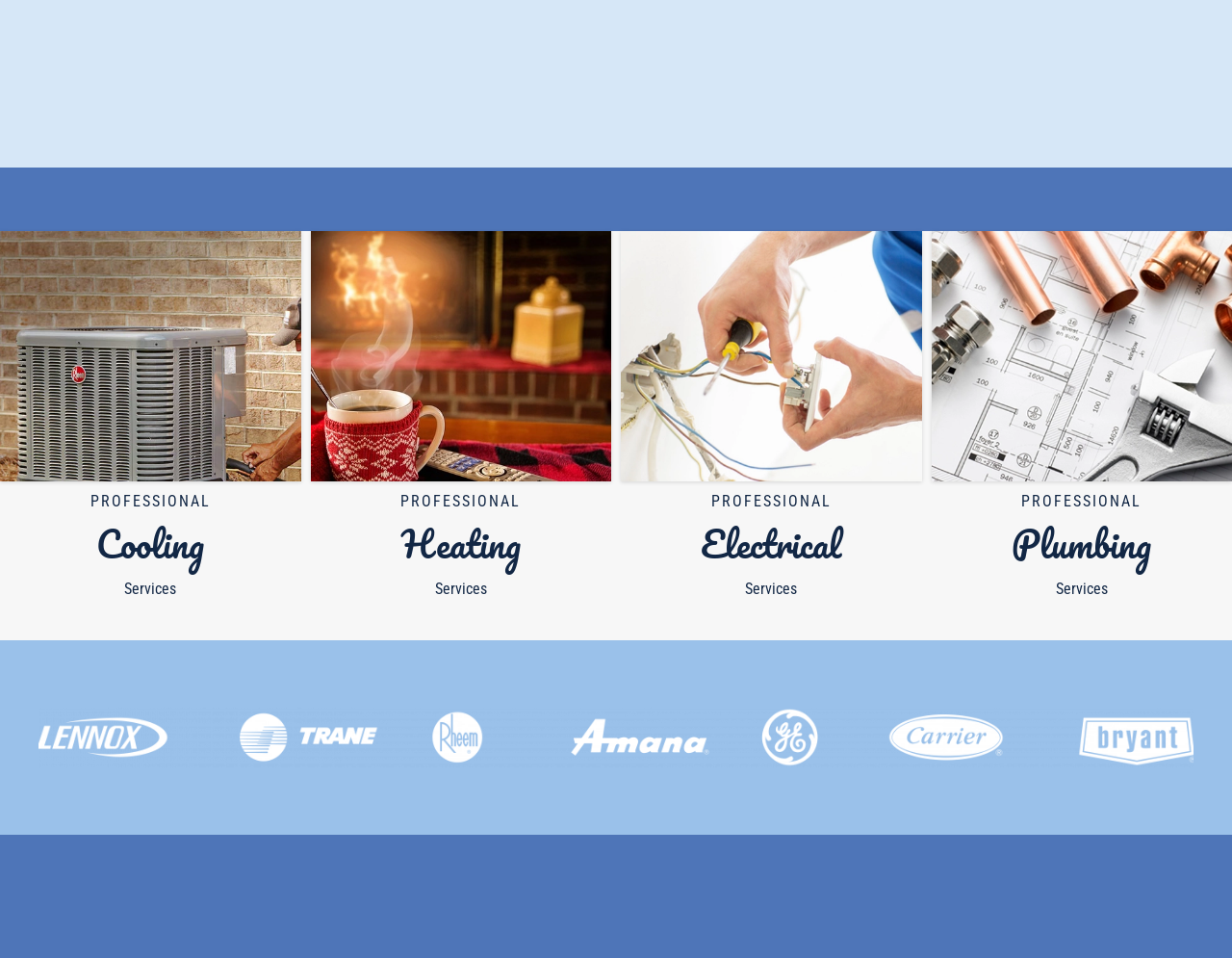Please locate the clickable area by providing the bounding box coordinates to follow this instruction: "Learn about Plumbing Services".

[0.821, 0.536, 0.935, 0.599]